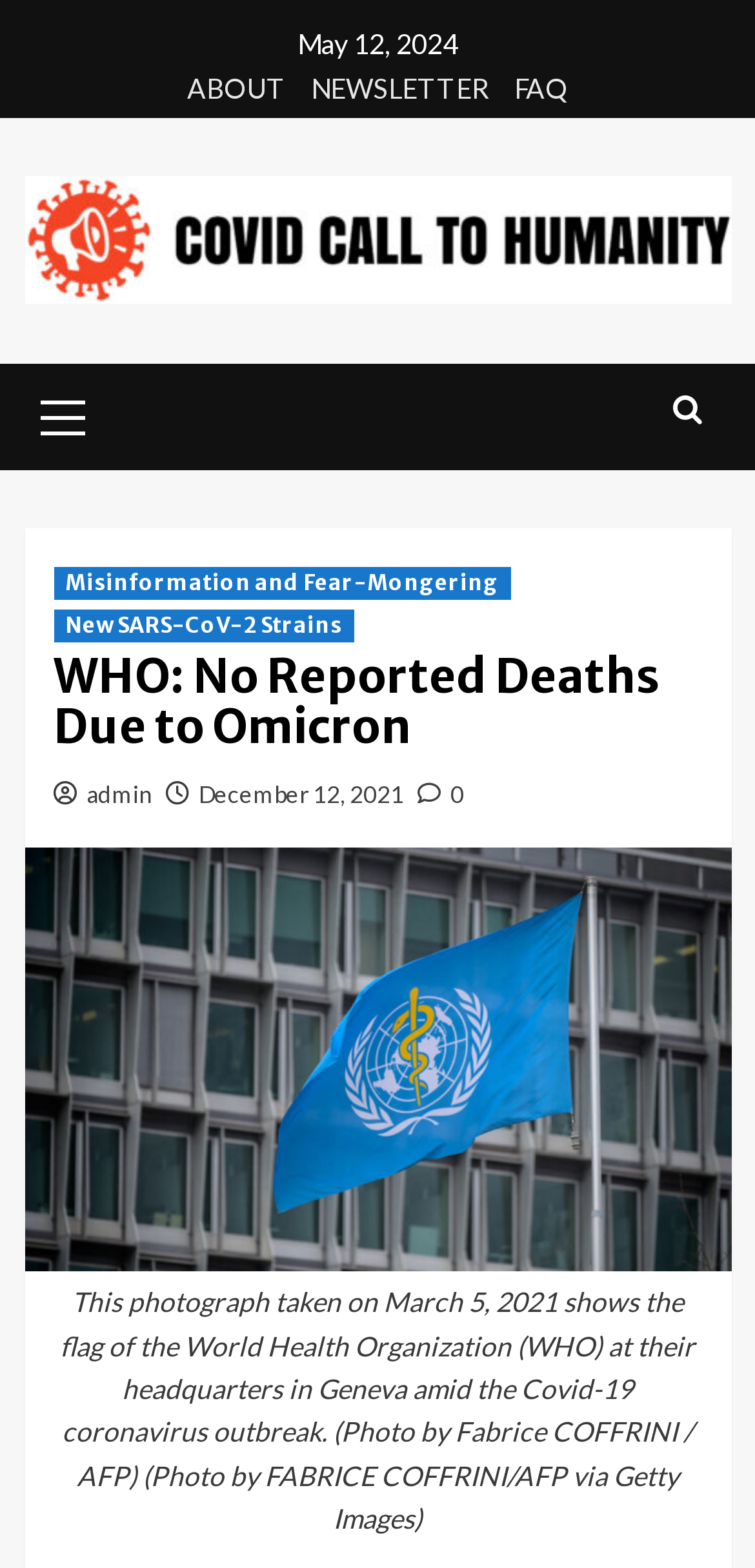Please give the bounding box coordinates of the area that should be clicked to fulfill the following instruction: "Click on FAQ". The coordinates should be in the format of four float numbers from 0 to 1, i.e., [left, top, right, bottom].

[0.655, 0.044, 0.753, 0.075]